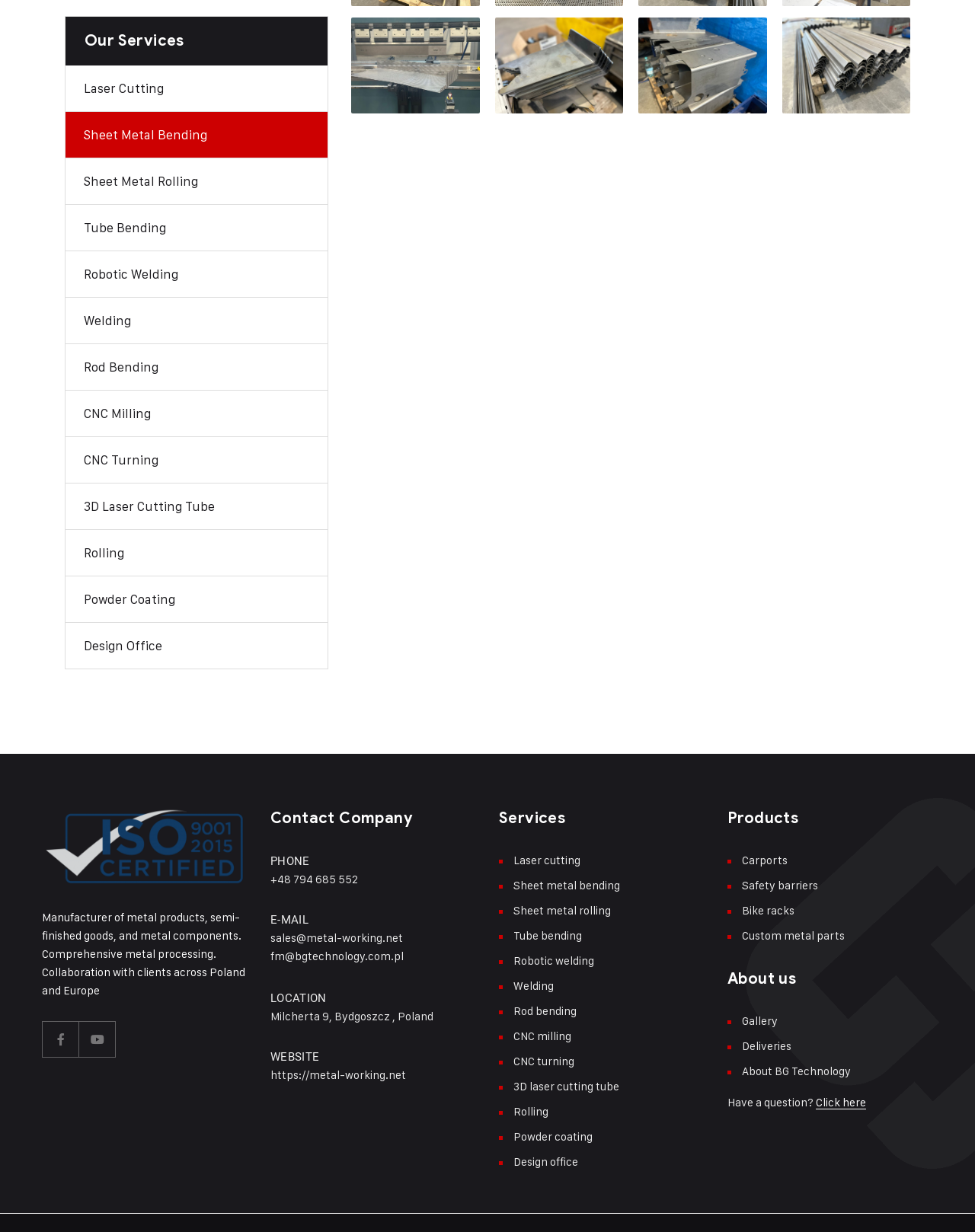Show the bounding box coordinates of the region that should be clicked to follow the instruction: "View Contact Company."

[0.277, 0.657, 0.488, 0.672]